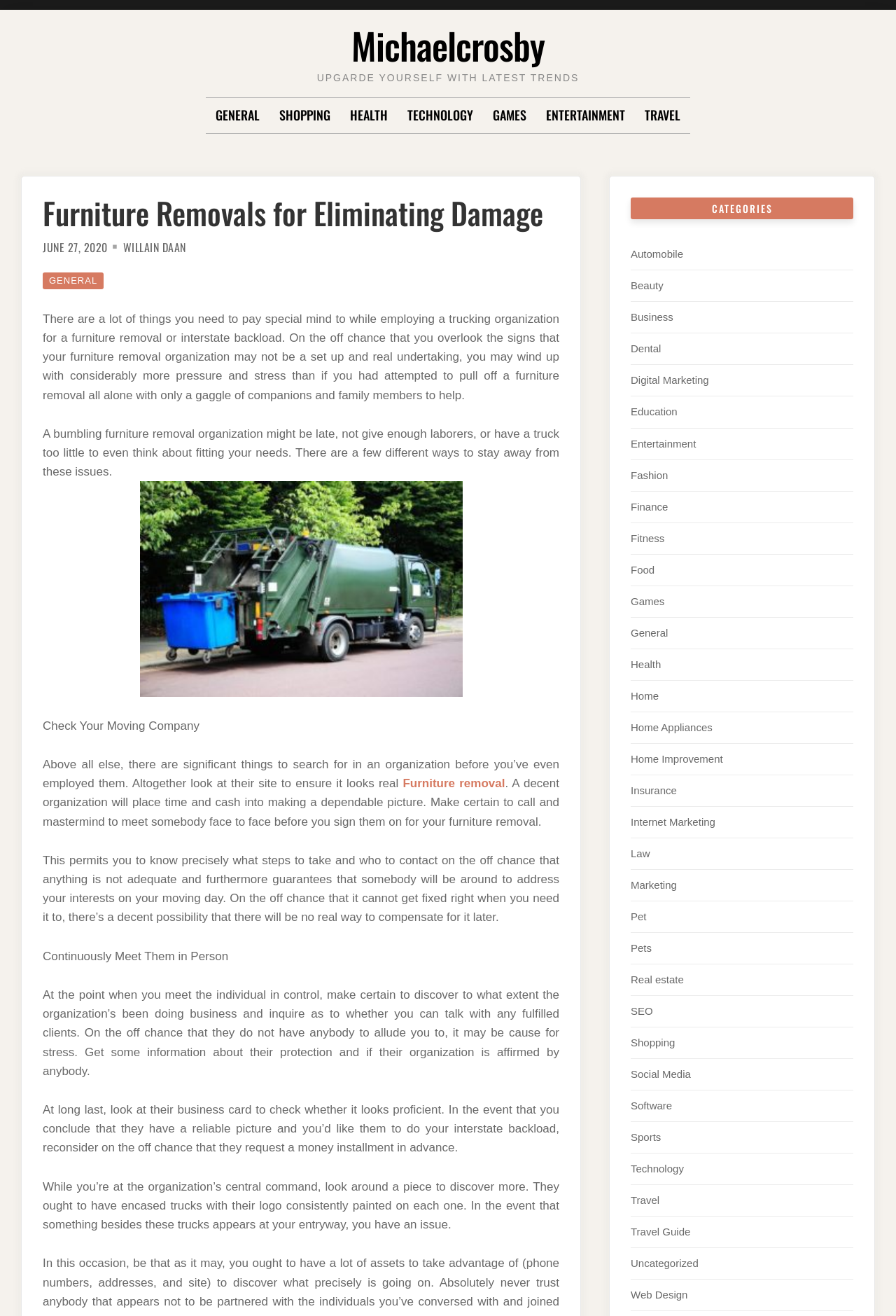Find the bounding box coordinates for the area that should be clicked to accomplish the instruction: "Click on the 'TECHNOLOGY' link".

[0.455, 0.075, 0.528, 0.101]